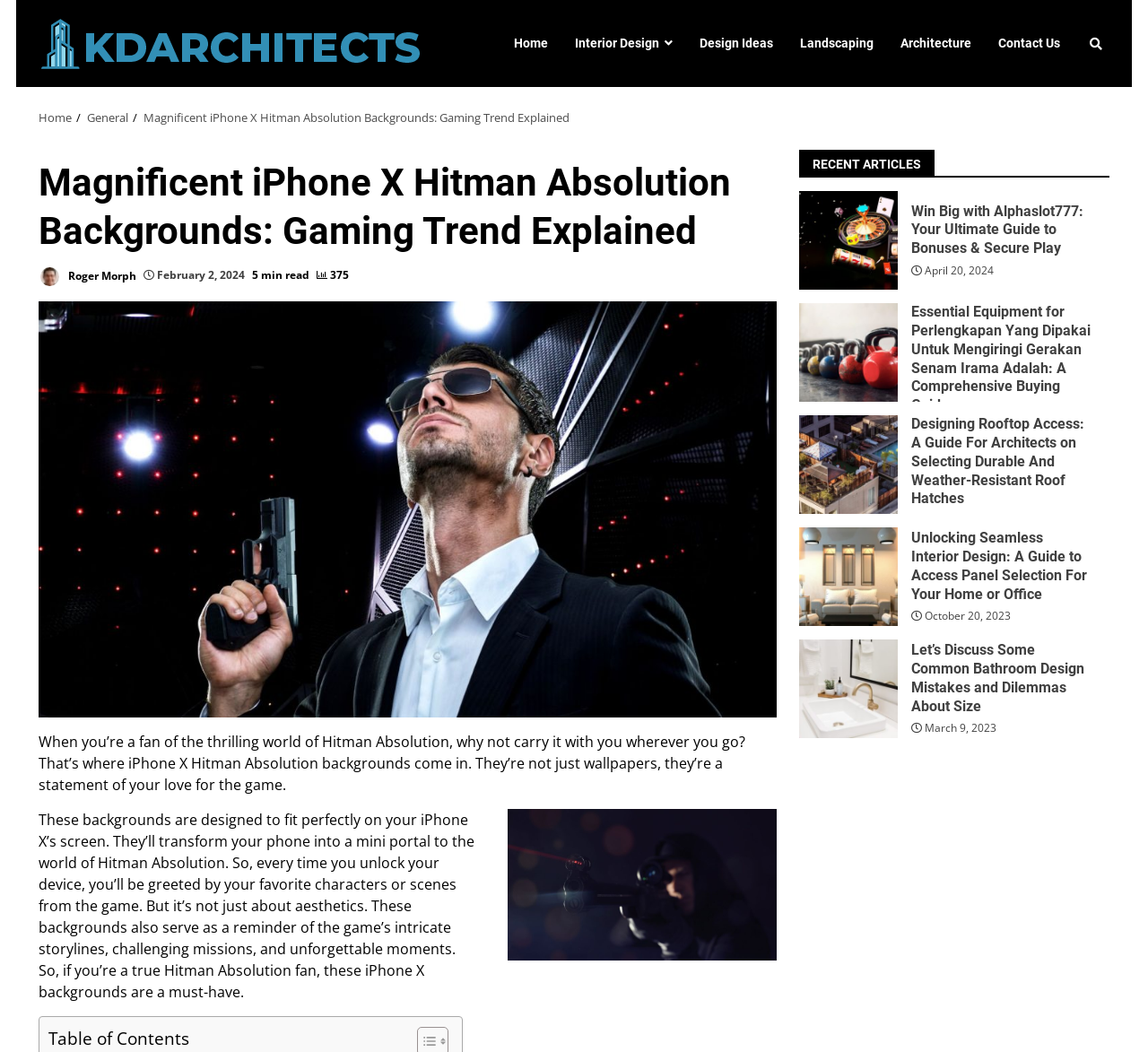Generate the title text from the webpage.

Magnificent iPhone X Hitman Absolution Backgrounds: Gaming Trend Explained